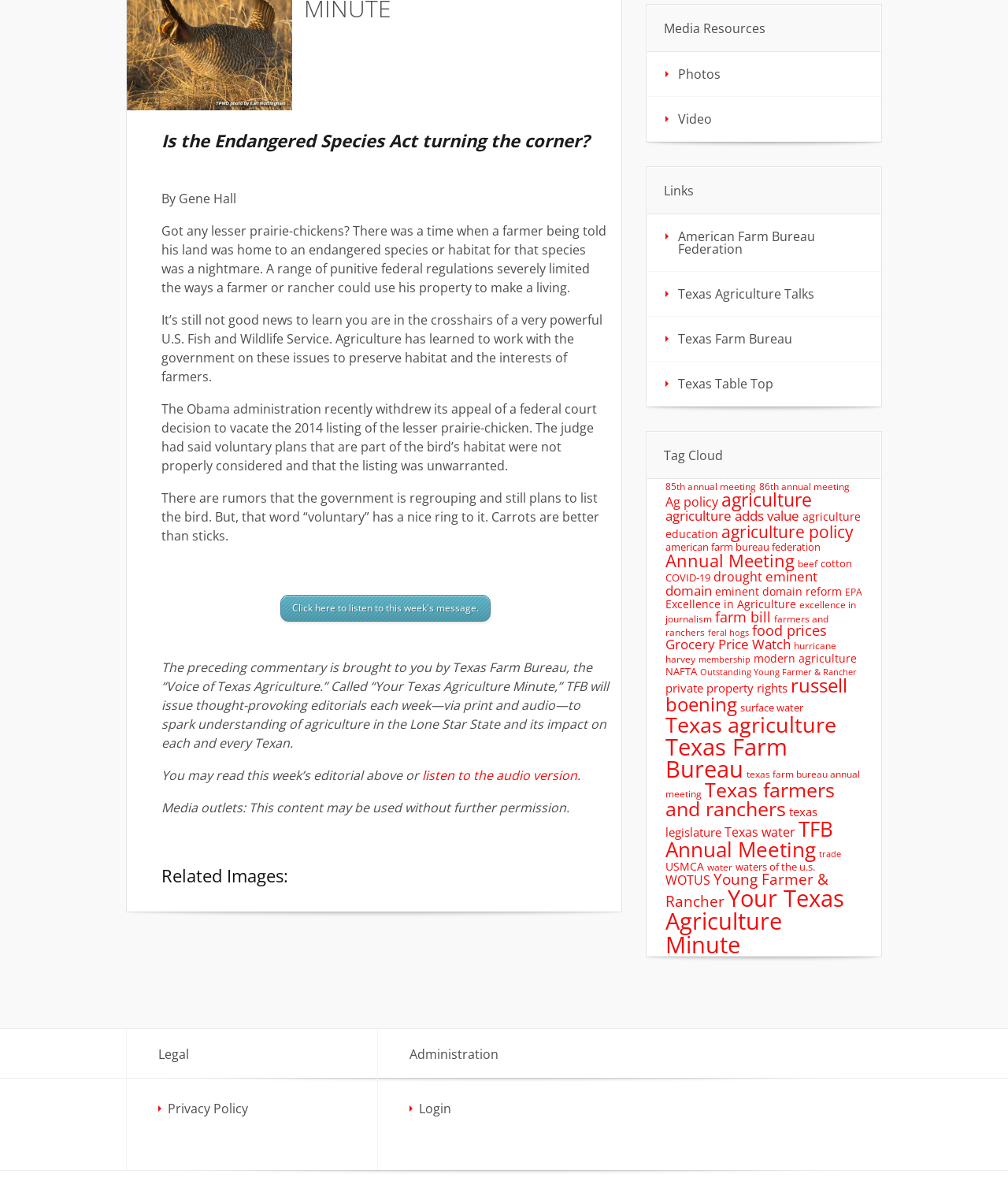Using the provided element description: "Texas Farm Bureau", determine the bounding box coordinates of the corresponding UI element in the screenshot.

[0.66, 0.611, 0.781, 0.656]